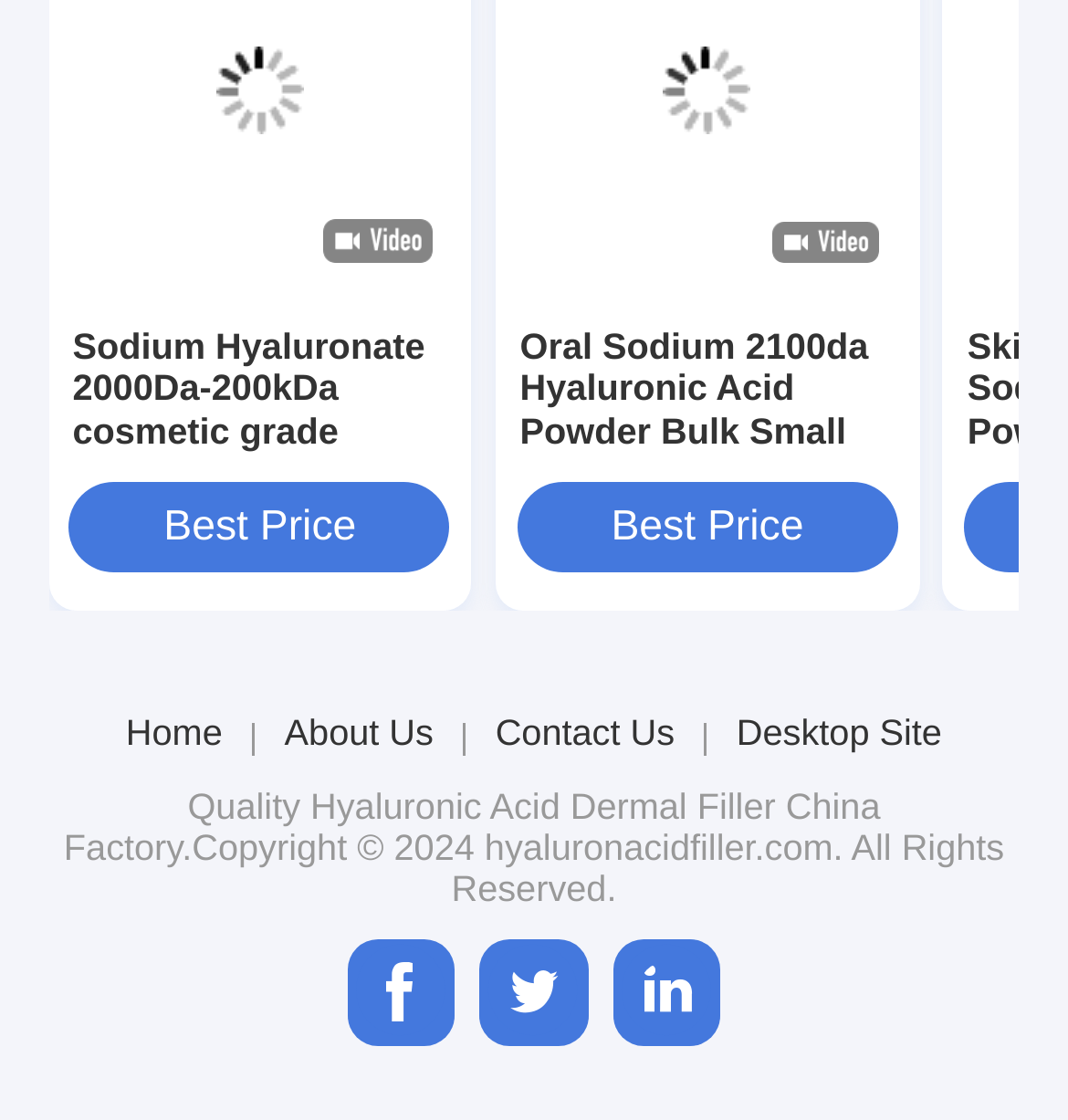What is the category of the product 'Hyaluronic Acid Dermal Filler'?
Please provide a single word or phrase based on the screenshot.

Quality